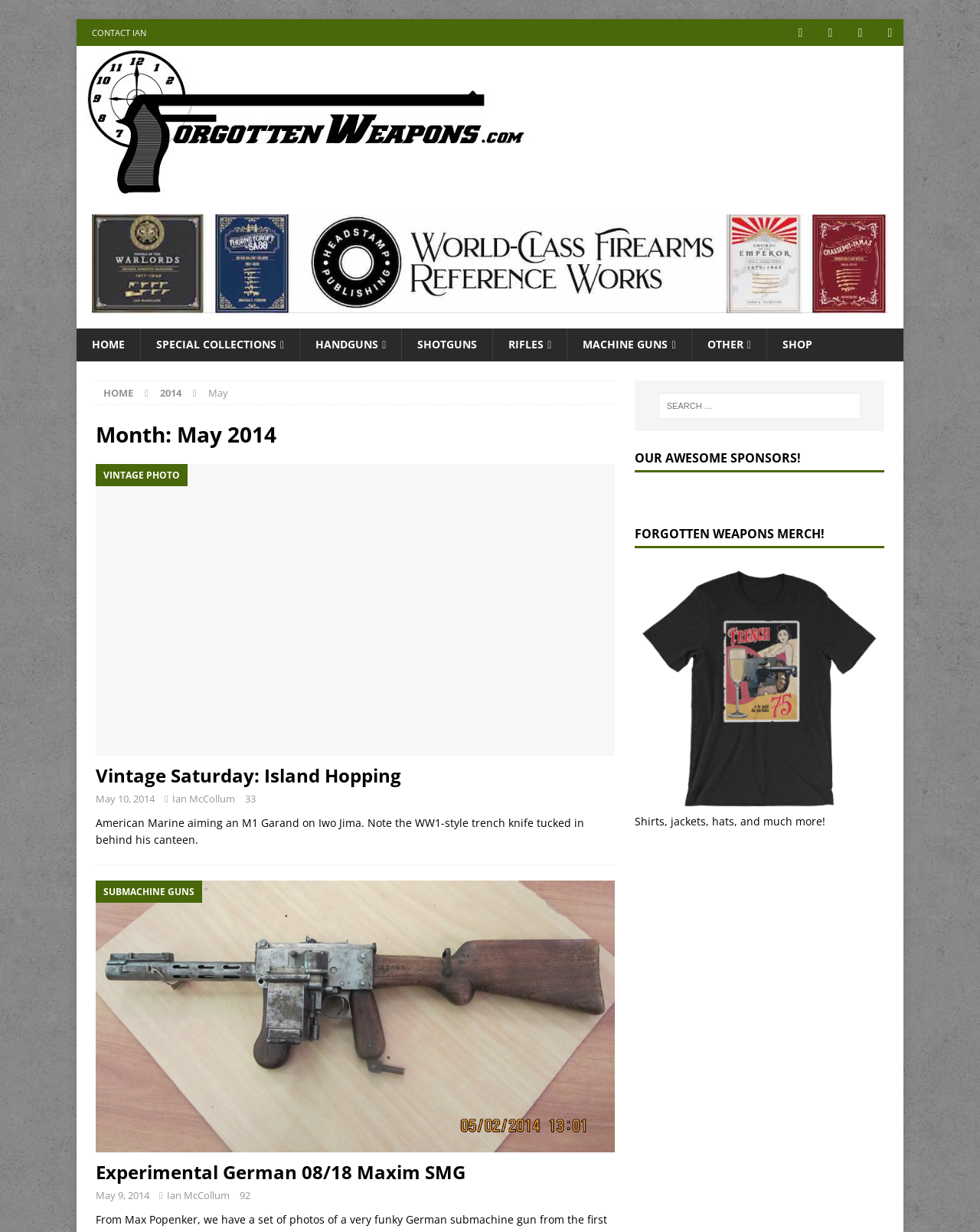Determine the bounding box coordinates for the clickable element to execute this instruction: "Read the Vintage Saturday: Island Hopping article". Provide the coordinates as four float numbers between 0 and 1, i.e., [left, top, right, bottom].

[0.098, 0.62, 0.627, 0.655]